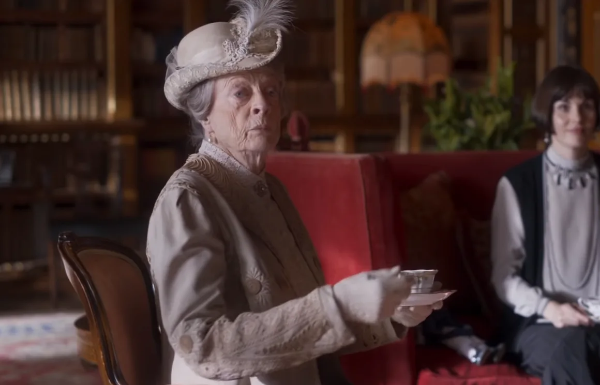What is on the wooden shelves?
Give a one-word or short-phrase answer derived from the screenshot.

Books